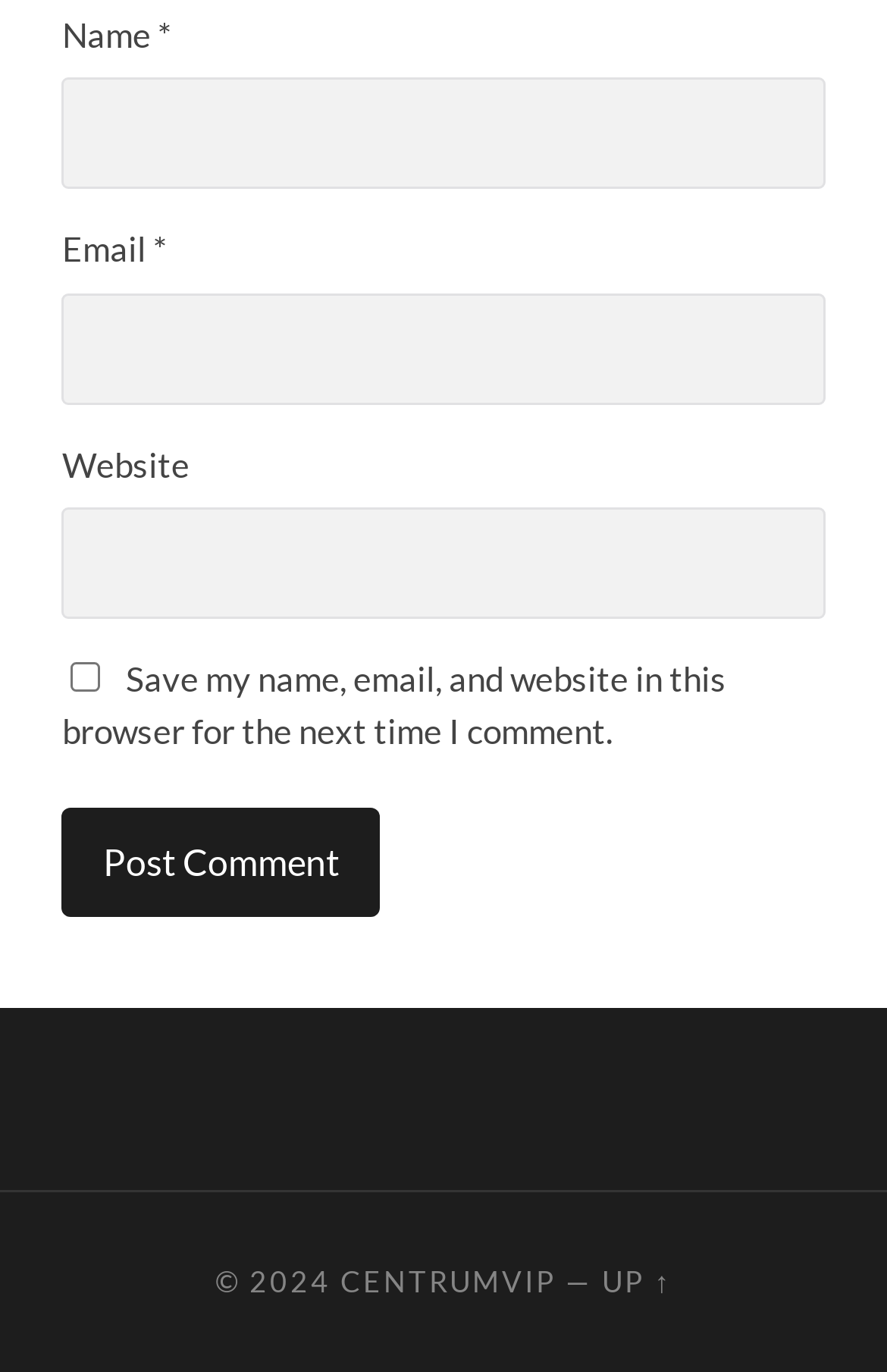Respond to the following question using a concise word or phrase: 
What is the button 'Post Comment' for?

To submit a comment